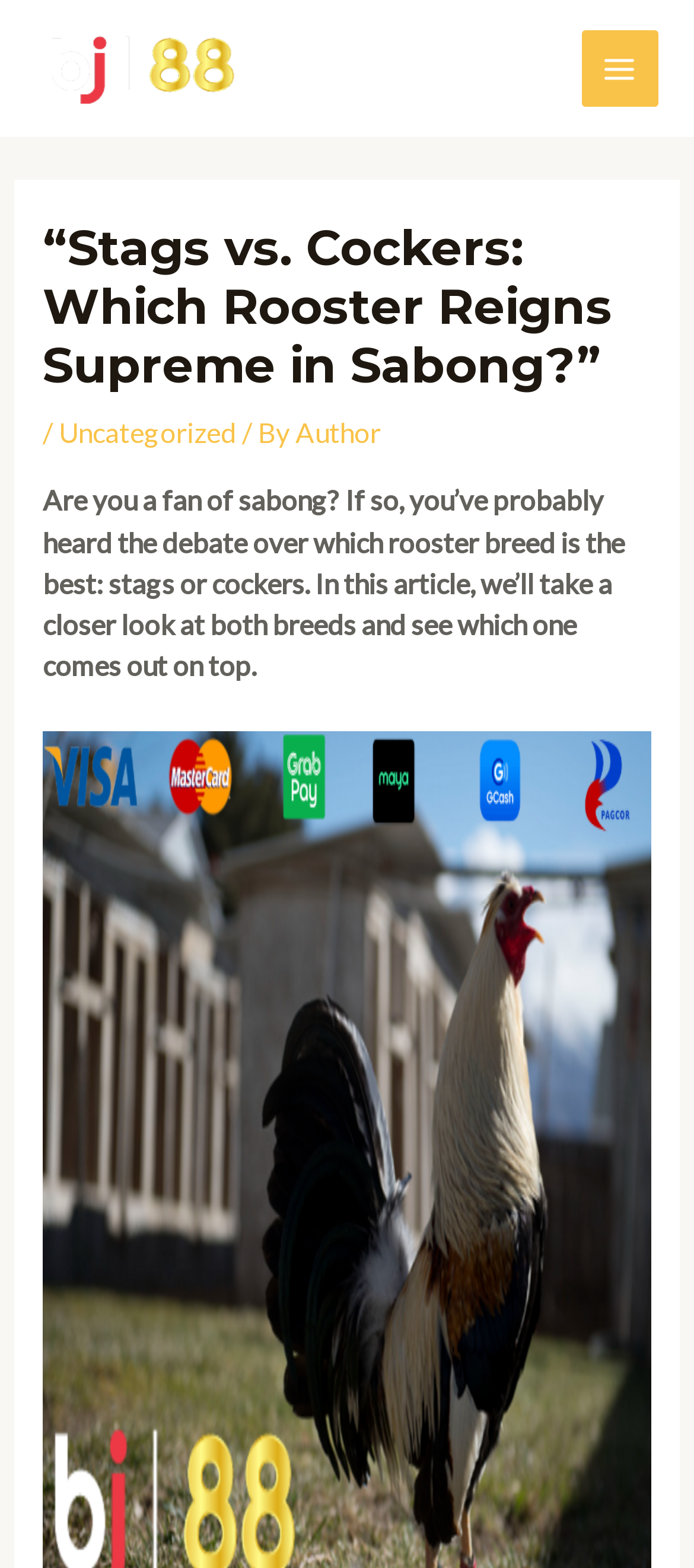Who is the author of the article?
Give a single word or phrase as your answer by examining the image.

Author